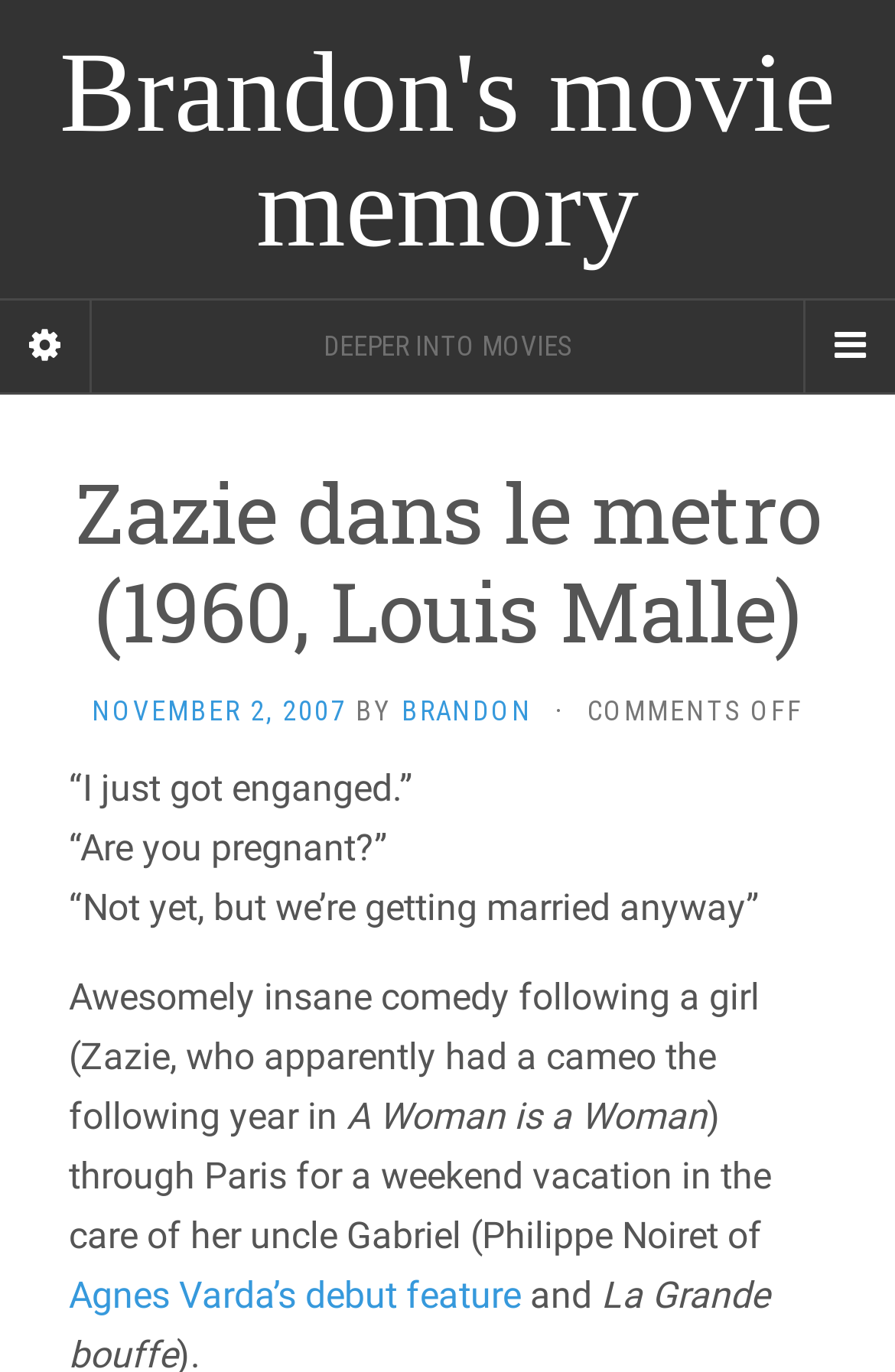What is the name of the girl in the movie? Refer to the image and provide a one-word or short phrase answer.

Zazie